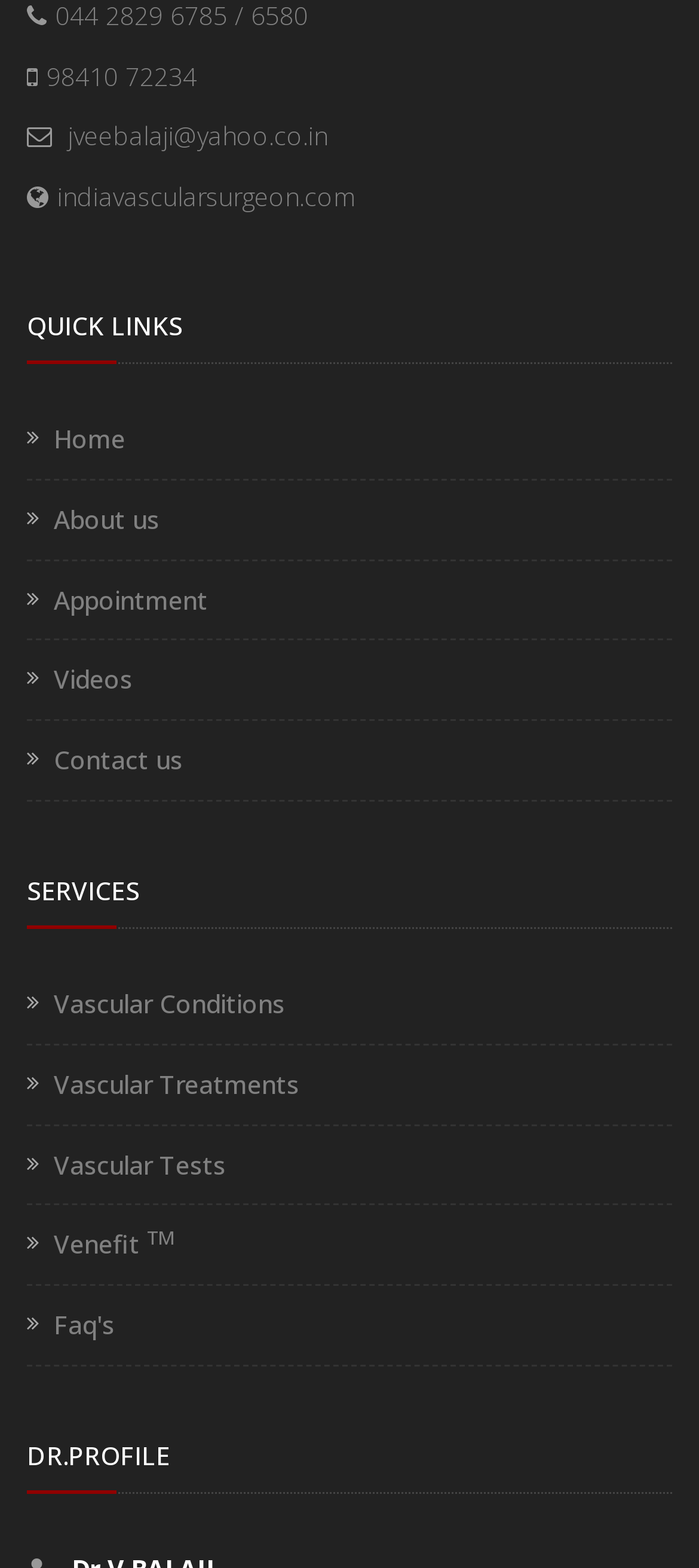Find the bounding box coordinates for the area you need to click to carry out the instruction: "watch videos". The coordinates should be four float numbers between 0 and 1, indicated as [left, top, right, bottom].

[0.077, 0.422, 0.19, 0.444]